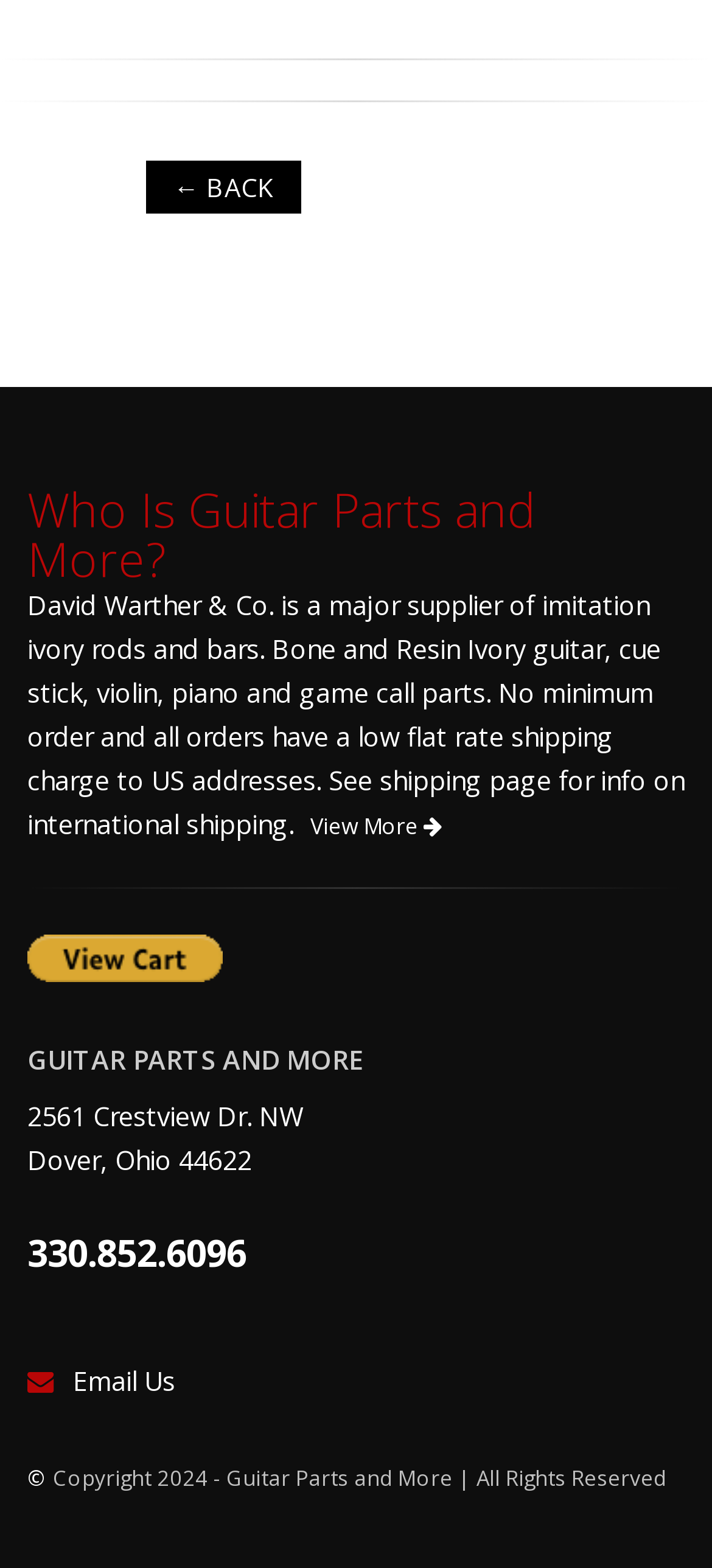Identify the bounding box coordinates for the UI element described as follows: "Email Us". Ensure the coordinates are four float numbers between 0 and 1, formatted as [left, top, right, bottom].

[0.103, 0.87, 0.246, 0.892]